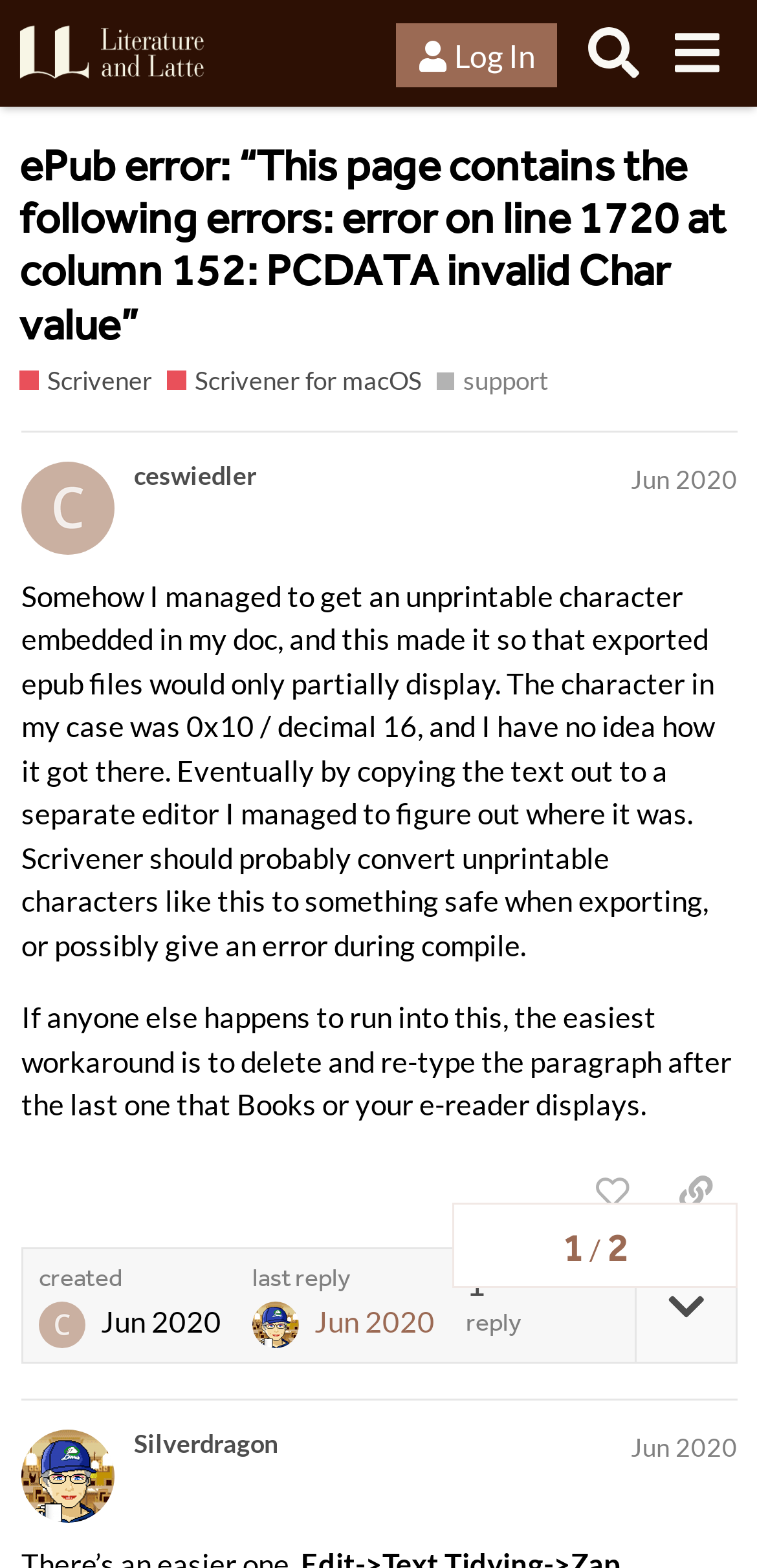Give a one-word or one-phrase response to the question: 
Who replied to the original post?

Silverdragon